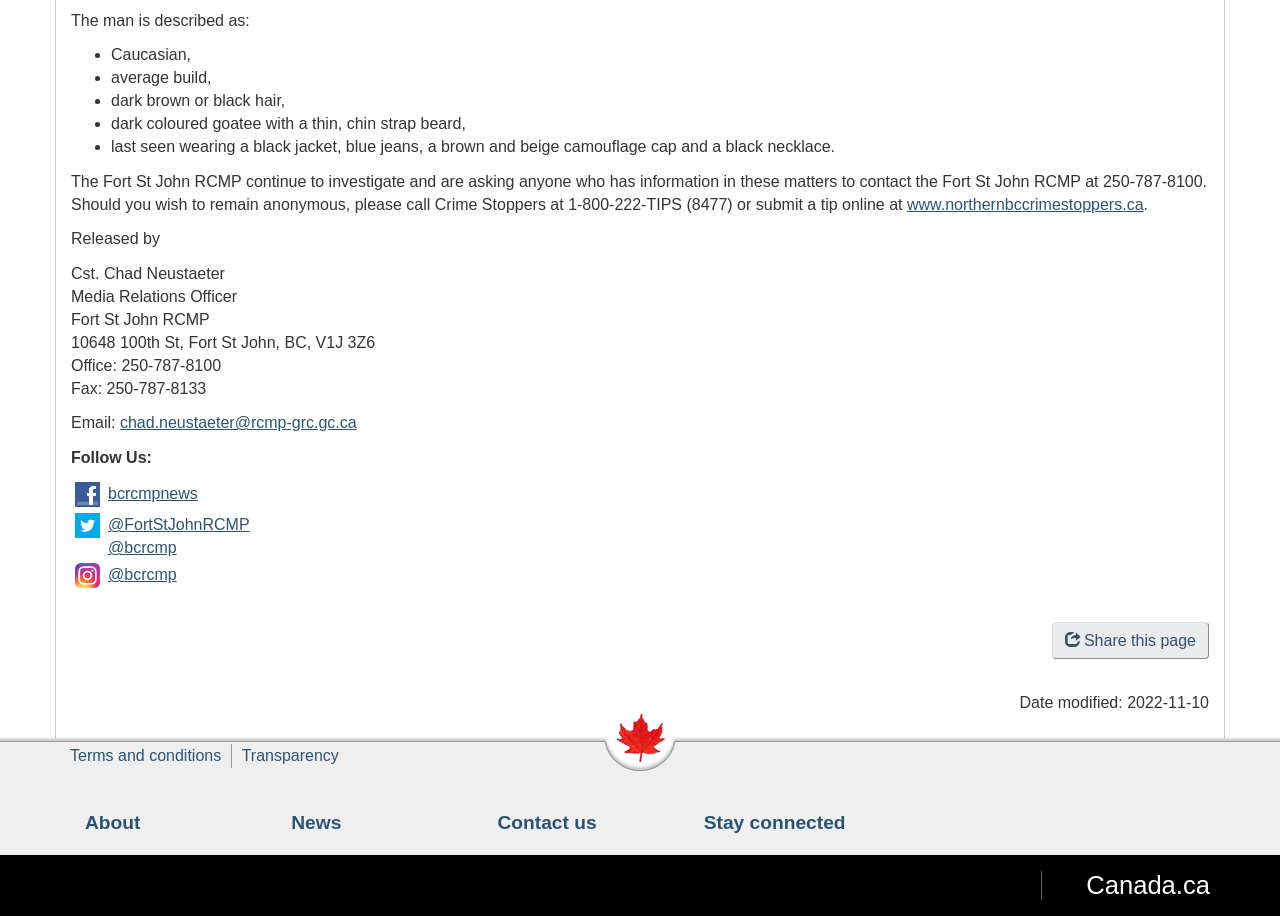Please reply to the following question using a single word or phrase: 
What is the website to submit a tip online?

www.northernbccrimestoppers.ca